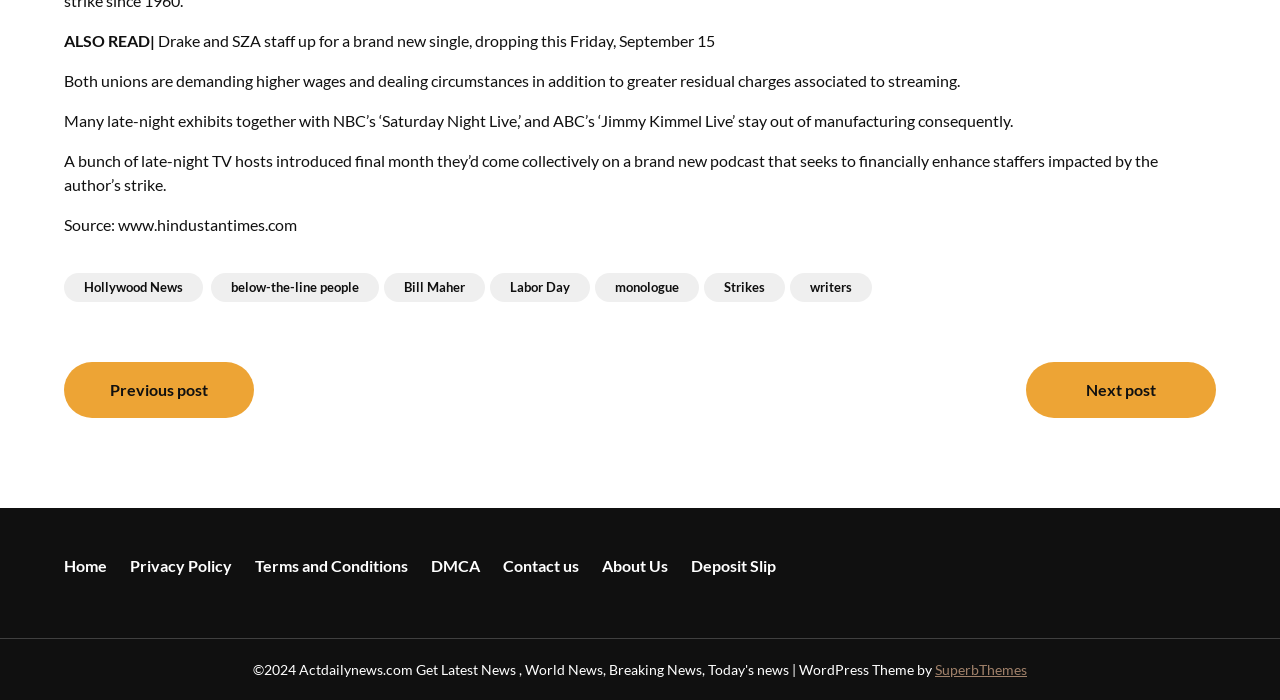Identify the bounding box coordinates for the element you need to click to achieve the following task: "Read Hollywood News". The coordinates must be four float values ranging from 0 to 1, formatted as [left, top, right, bottom].

[0.05, 0.39, 0.159, 0.432]